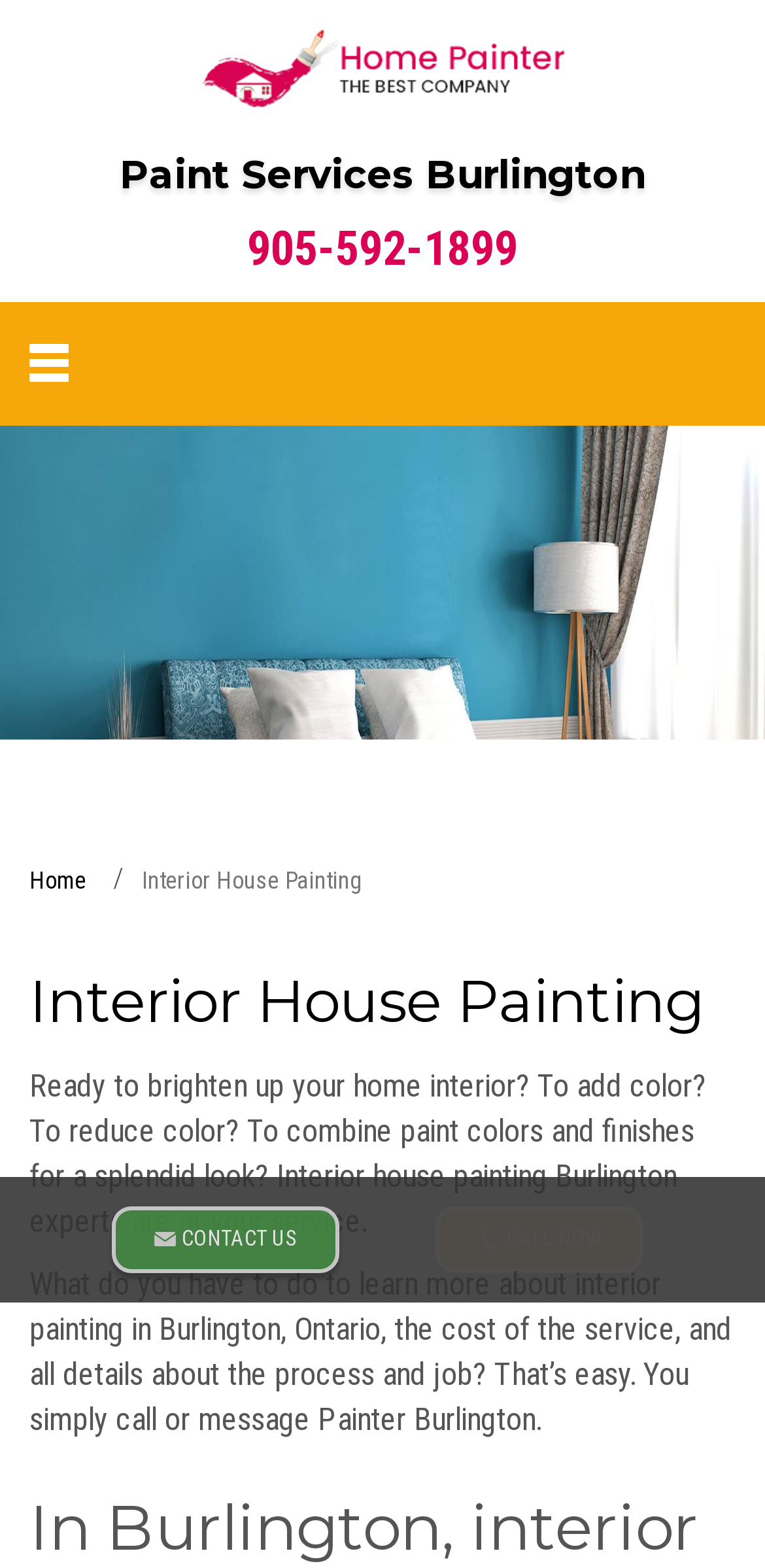What is the location of the interior house painting service?
Using the image as a reference, answer the question in detail.

I found the location of the service by looking at the static text elements that mention 'Burlington' and 'Ontario' which are located throughout the page.